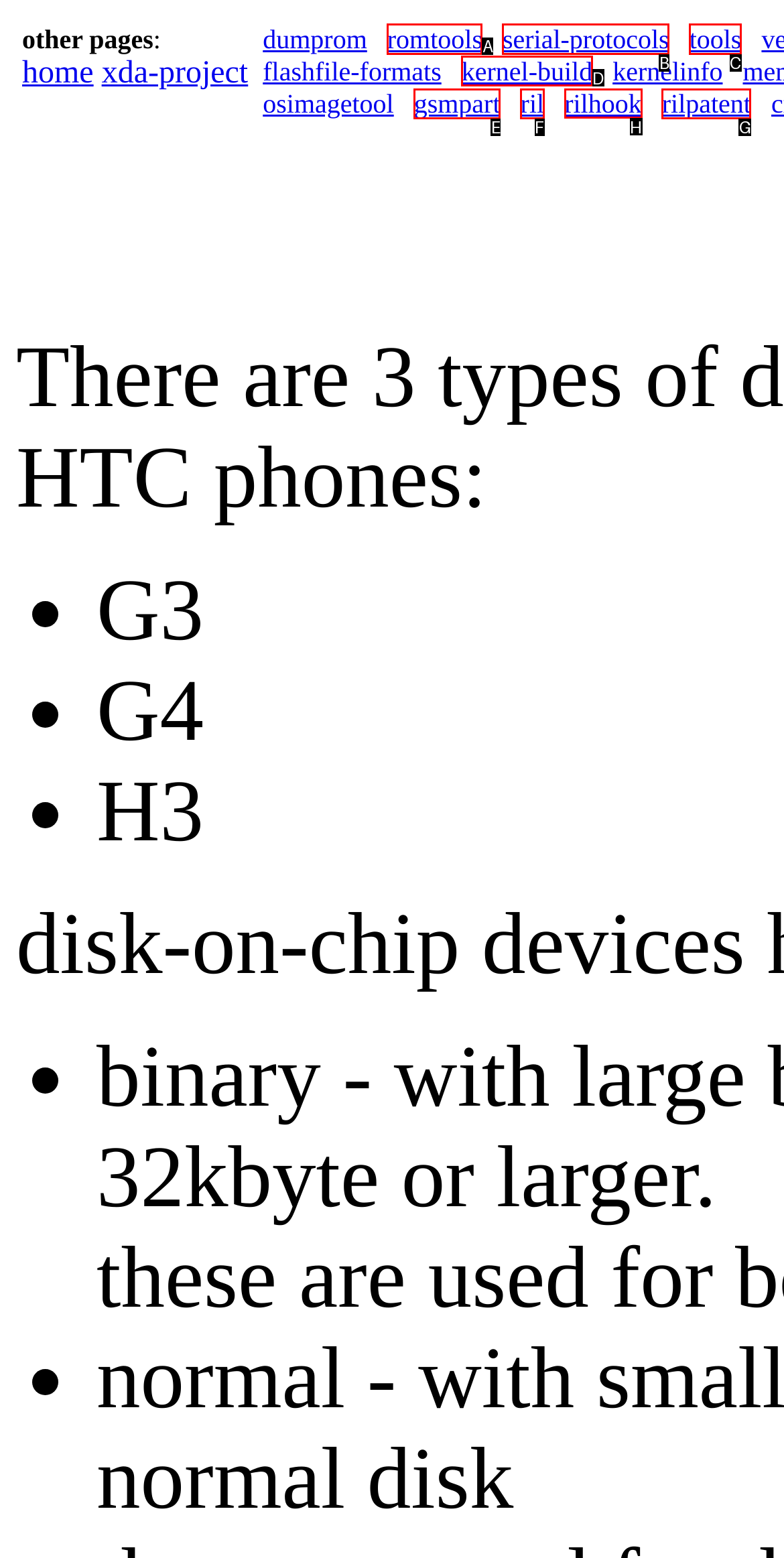Identify the correct UI element to click for the following task: visit rilhook page Choose the option's letter based on the given choices.

H